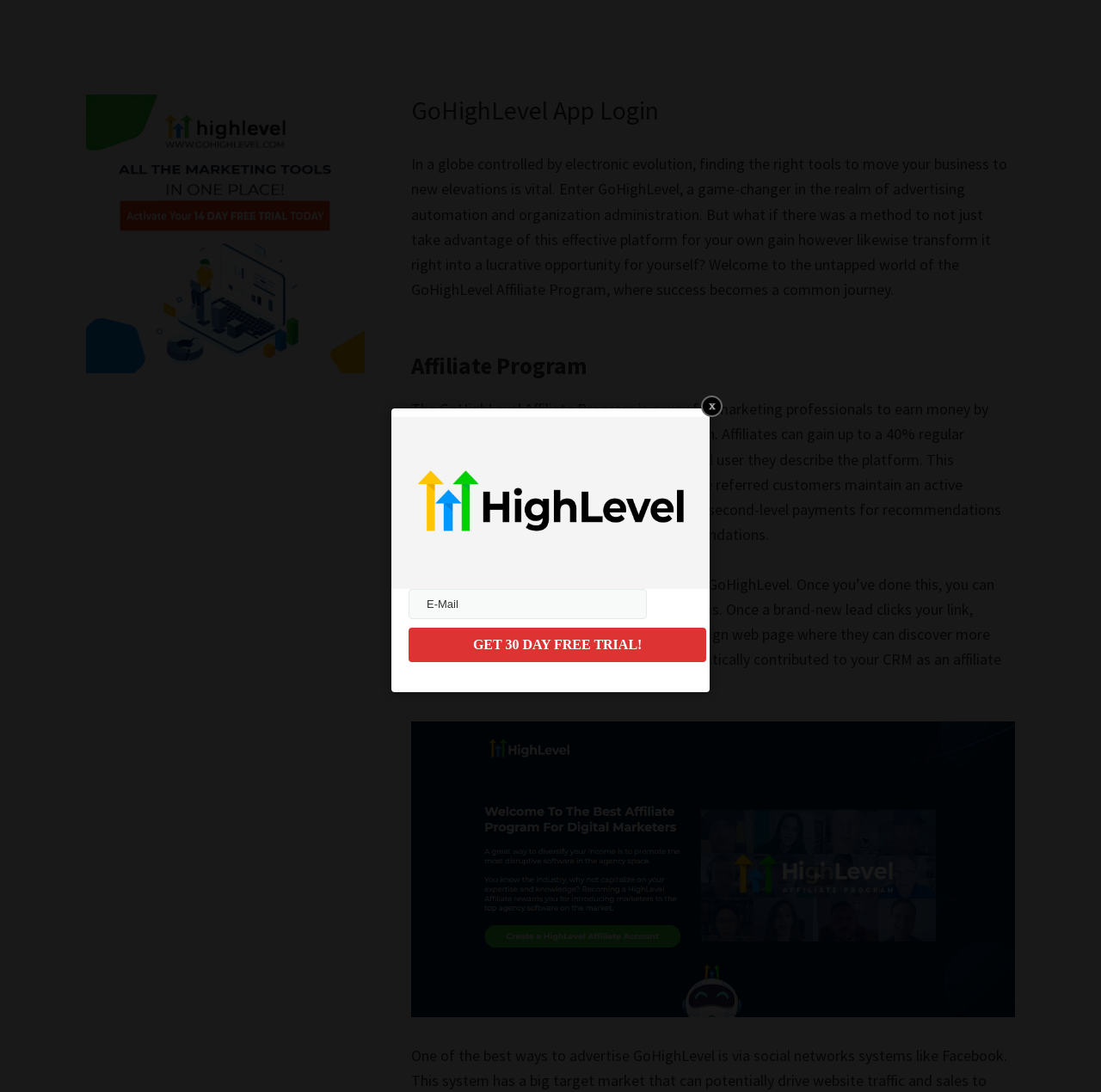What is the principal heading displayed on the webpage?

GoHighLevel App Login